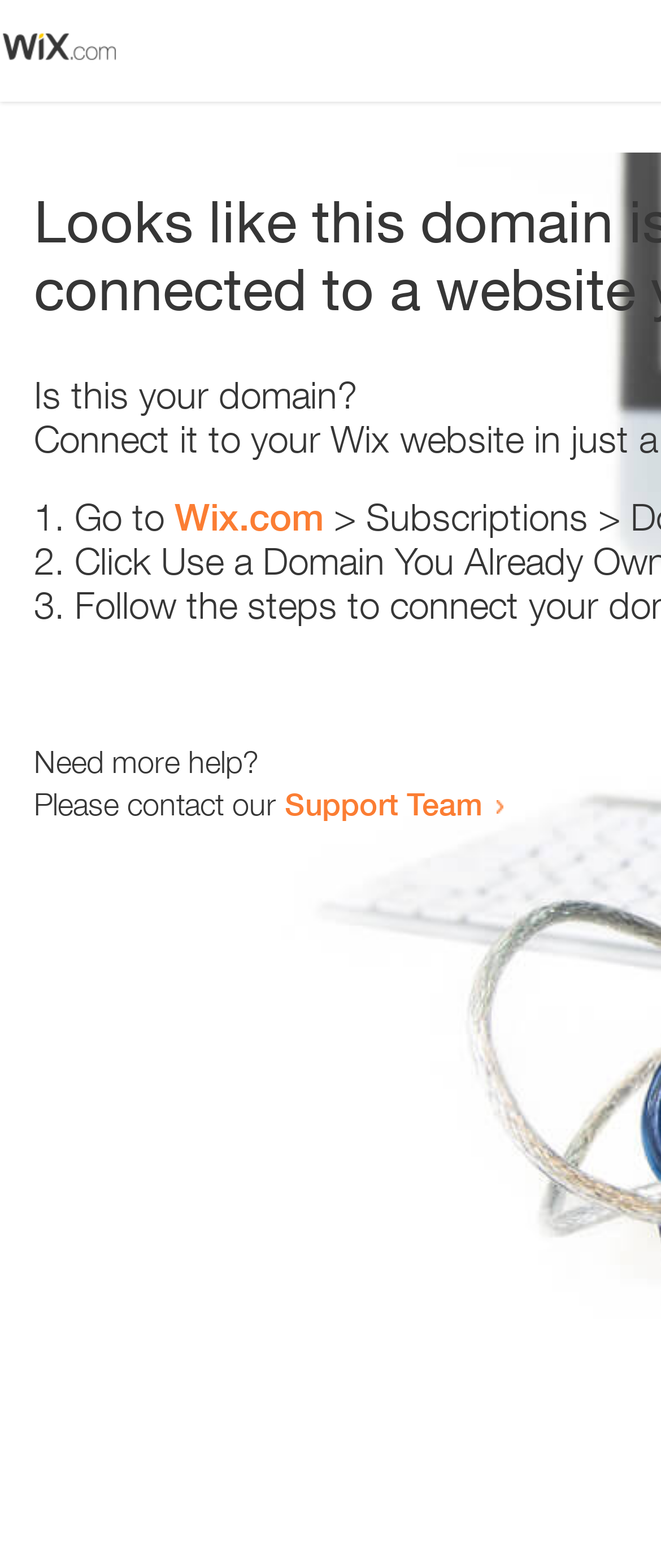Given the element description Support Team, identify the bounding box coordinates for the UI element on the webpage screenshot. The format should be (top-left x, top-left y, bottom-right x, bottom-right y), with values between 0 and 1.

[0.431, 0.501, 0.731, 0.524]